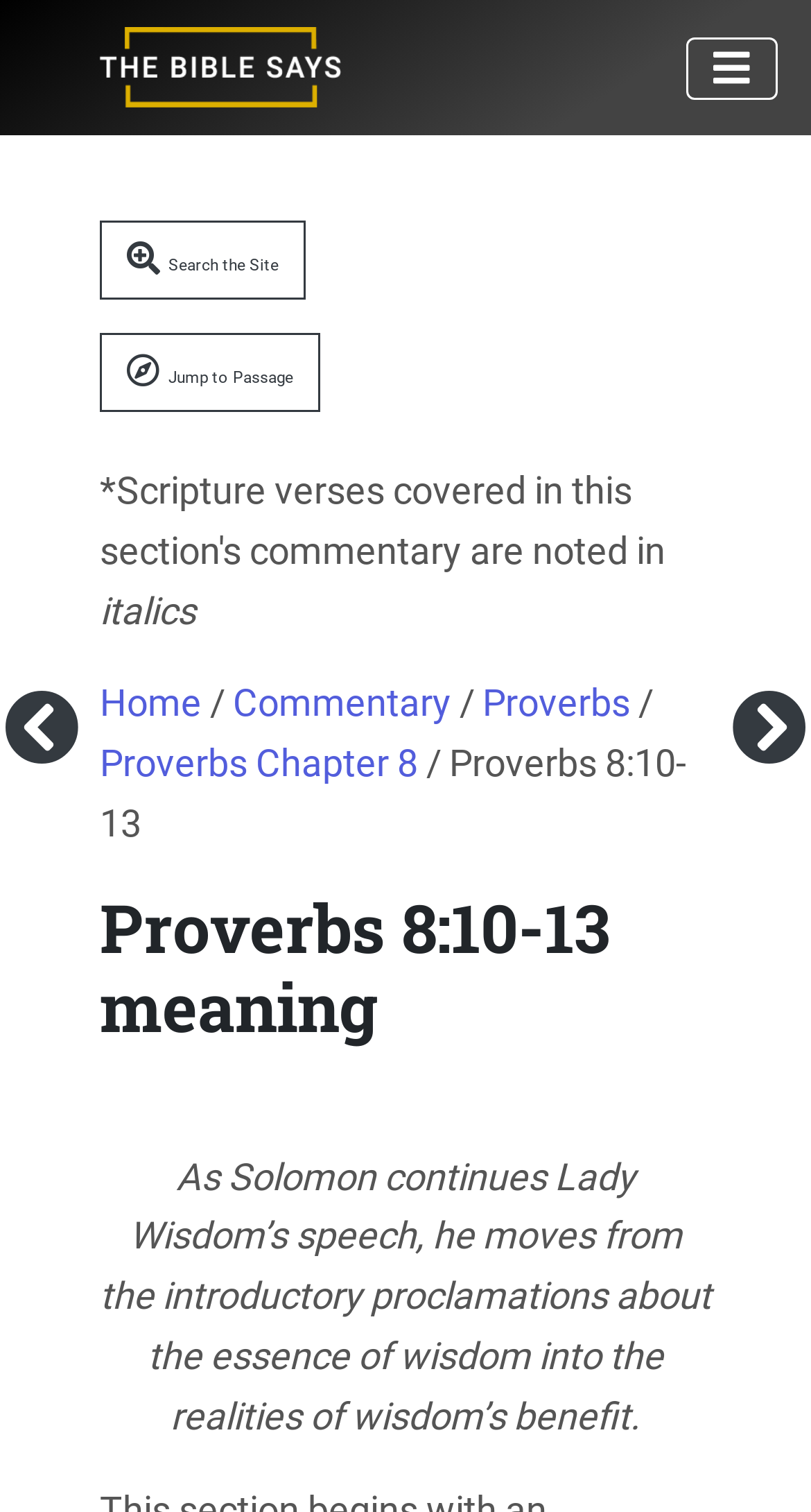Can you specify the bounding box coordinates of the area that needs to be clicked to fulfill the following instruction: "Learn about Car Culture and Lifestyle"?

None